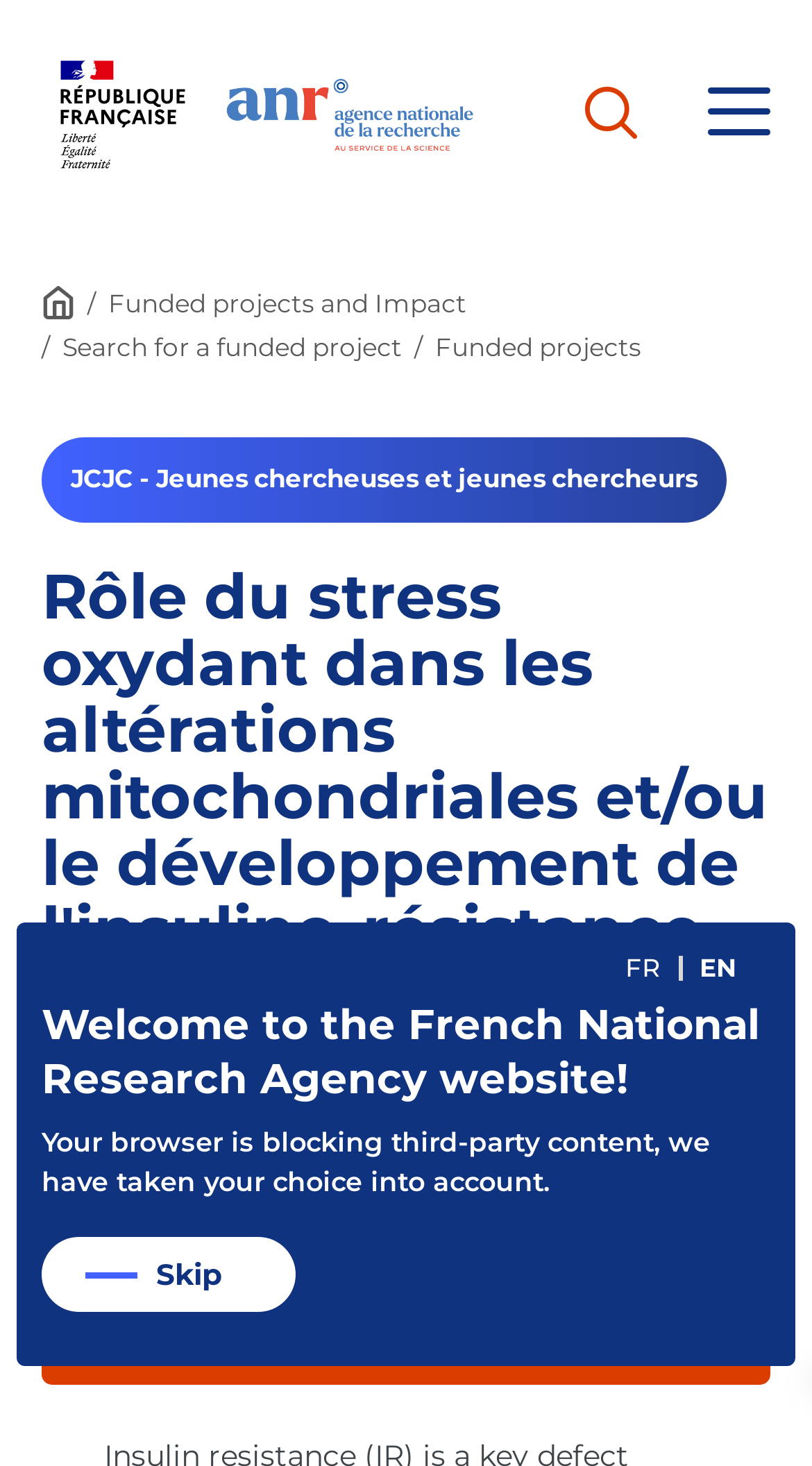Bounding box coordinates should be provided in the format (top-left x, top-left y, bottom-right x, bottom-right y) with all values between 0 and 1. Identify the bounding box for this UI element: EN

[0.862, 0.649, 0.908, 0.671]